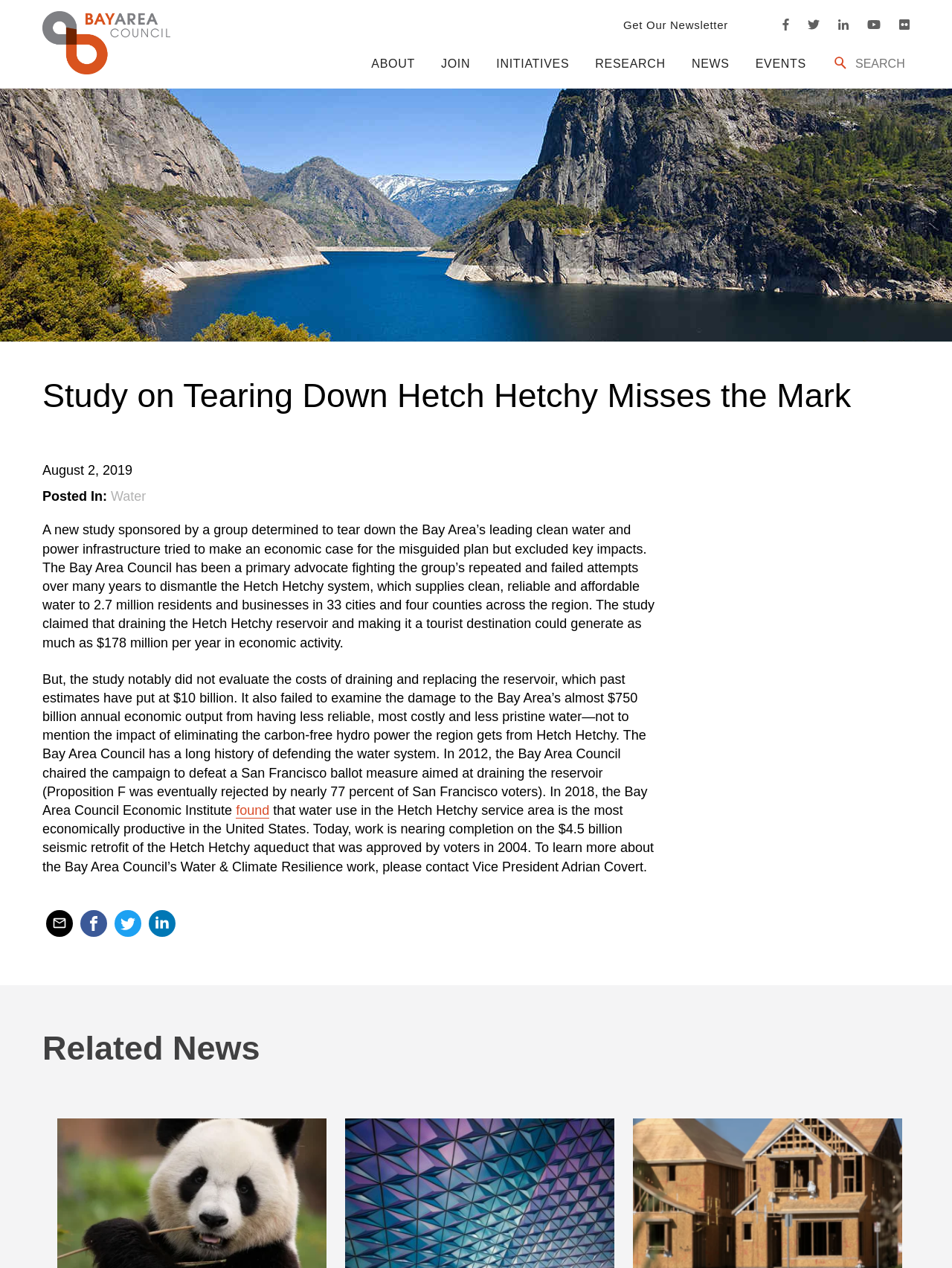Could you indicate the bounding box coordinates of the region to click in order to complete this instruction: "Share on Facebook".

[0.084, 0.718, 0.112, 0.739]